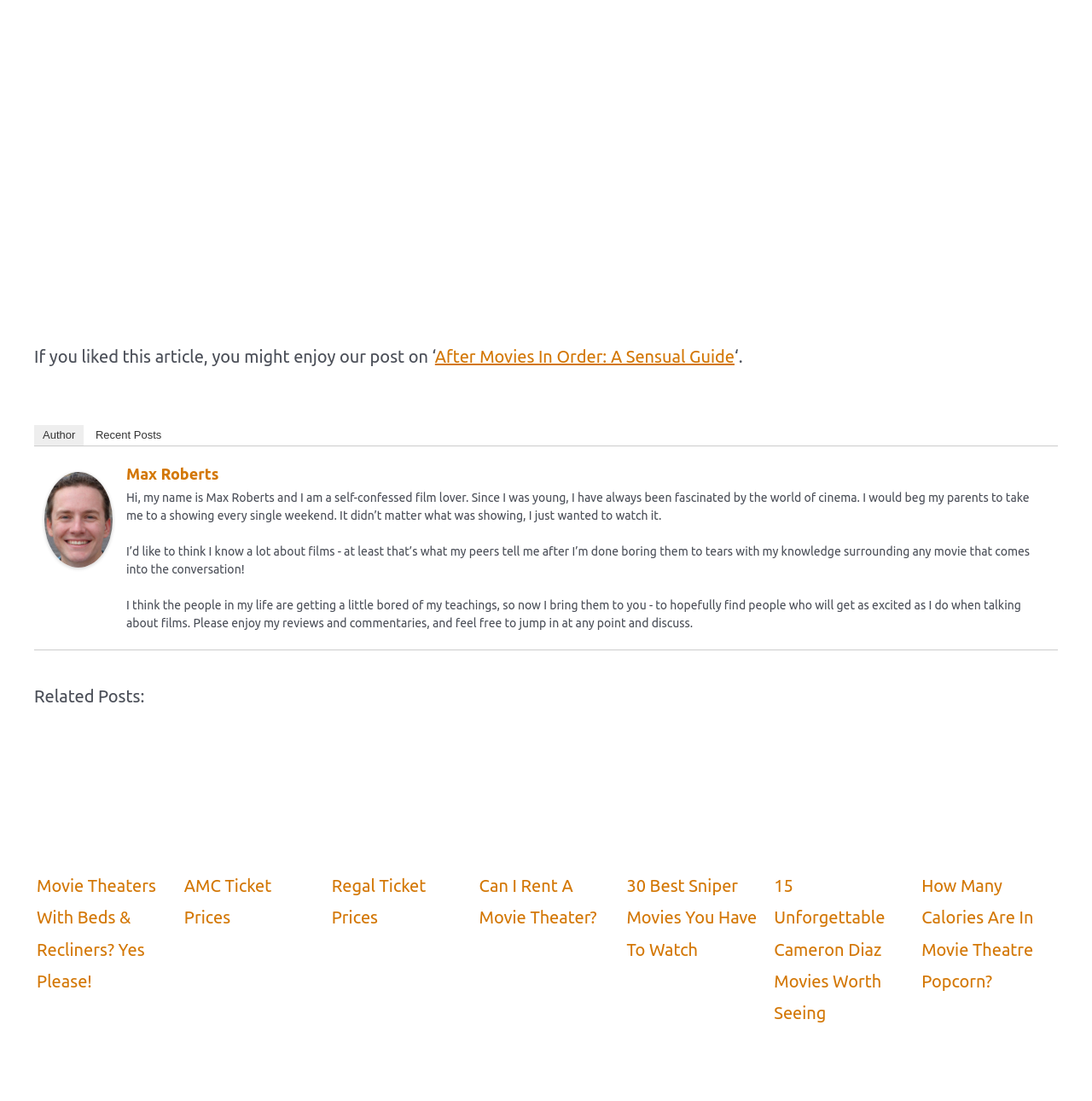Given the webpage screenshot and the description, determine the bounding box coordinates (top-left x, top-left y, bottom-right x, bottom-right y) that define the location of the UI element matching this description: title="Max Roberts"

[0.041, 0.461, 0.103, 0.479]